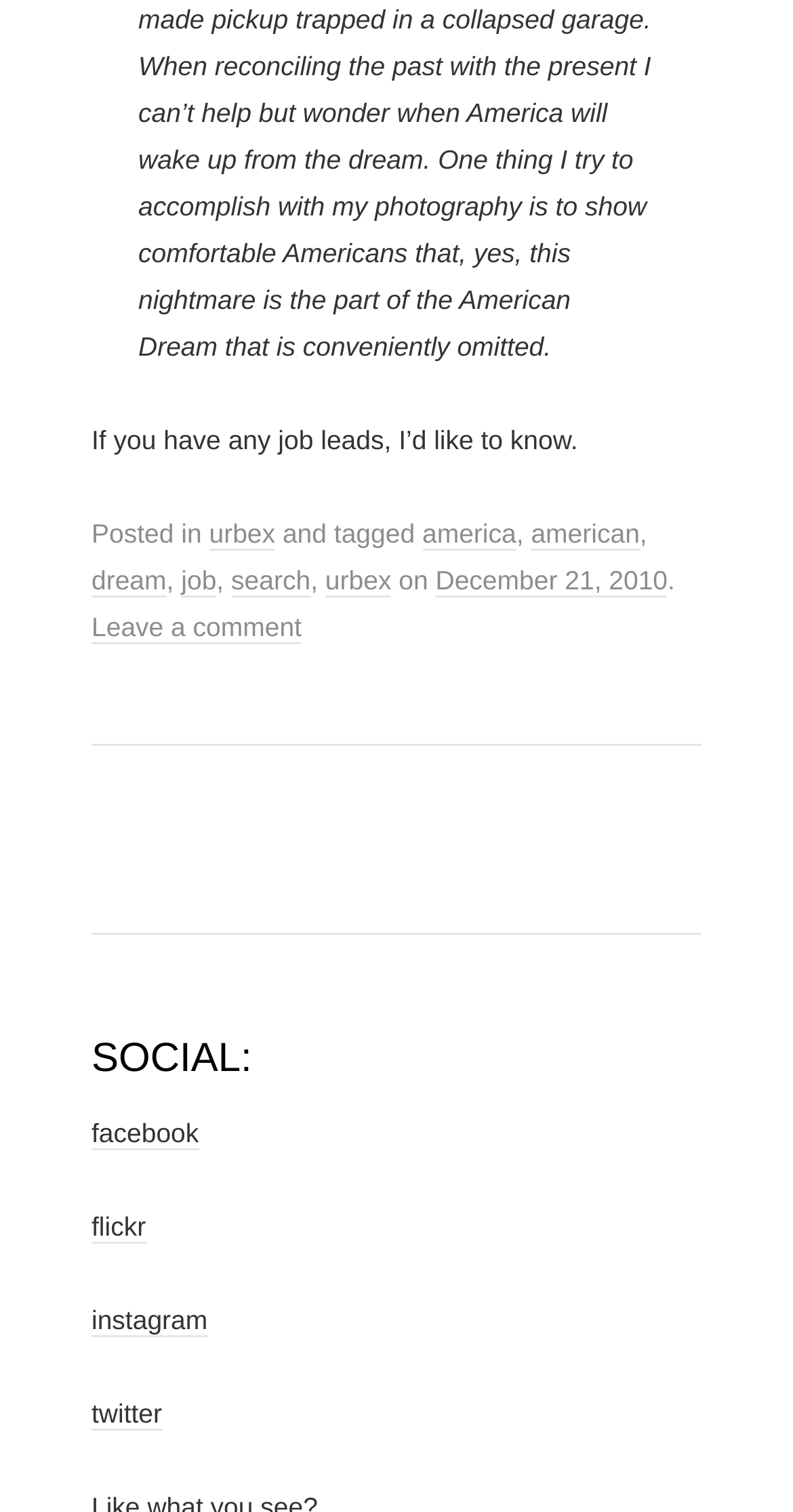Could you determine the bounding box coordinates of the clickable element to complete the instruction: "Go to the 'facebook' social media page"? Provide the coordinates as four float numbers between 0 and 1, i.e., [left, top, right, bottom].

[0.115, 0.739, 0.251, 0.761]